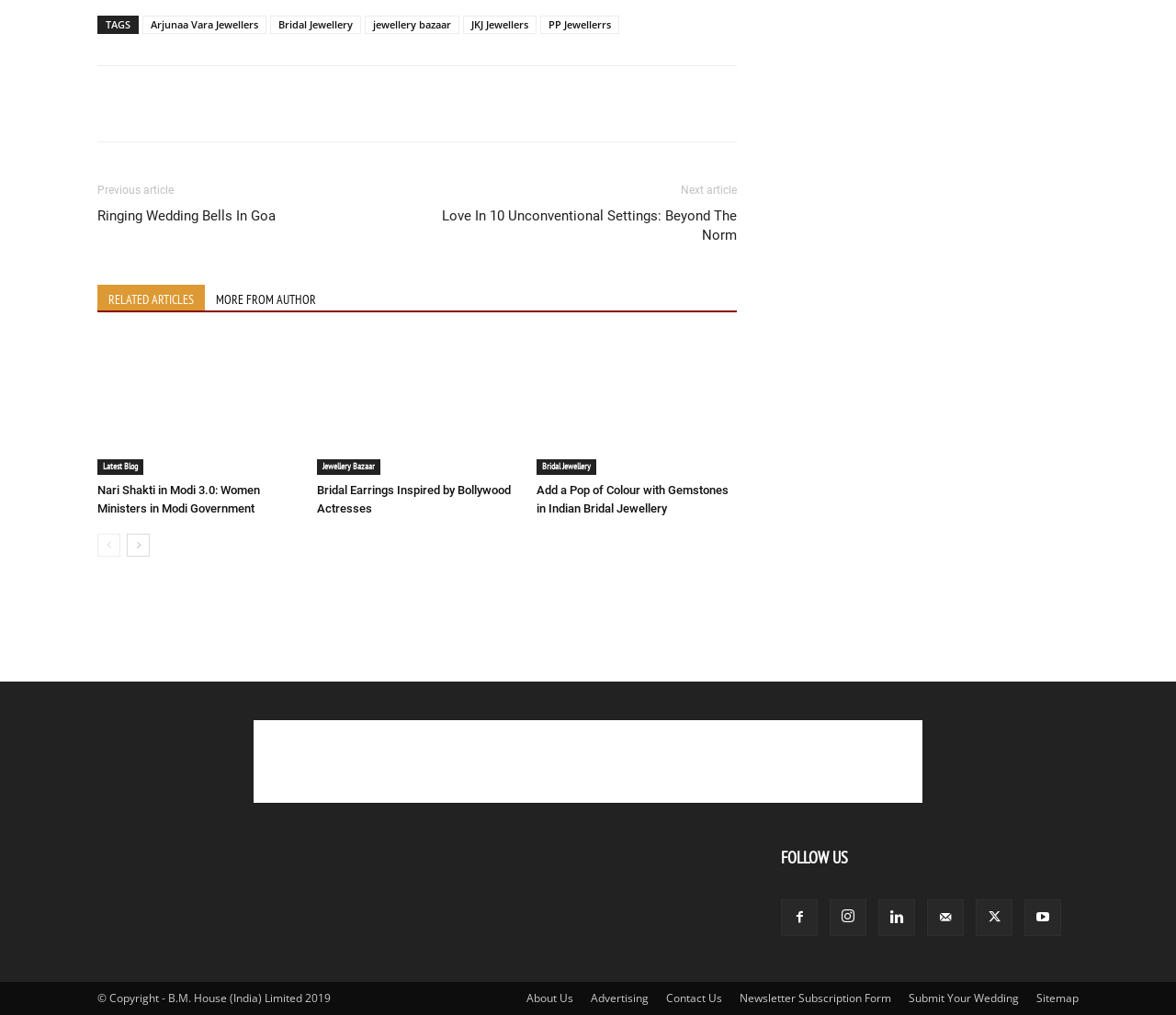Kindly determine the bounding box coordinates for the clickable area to achieve the given instruction: "Share the article".

[0.122, 0.096, 0.147, 0.109]